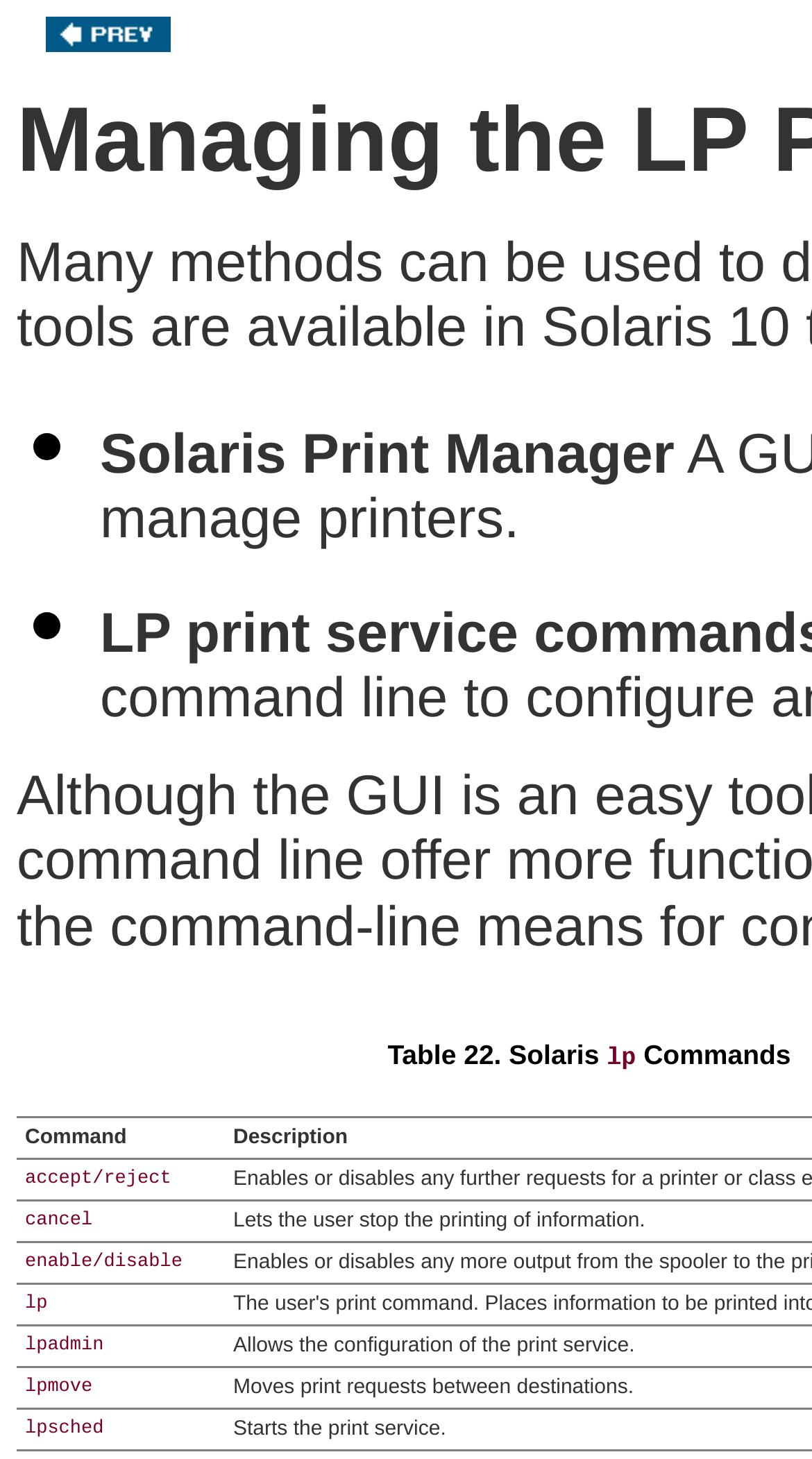What is the function of the list markers?
From the image, respond with a single word or phrase.

To separate items